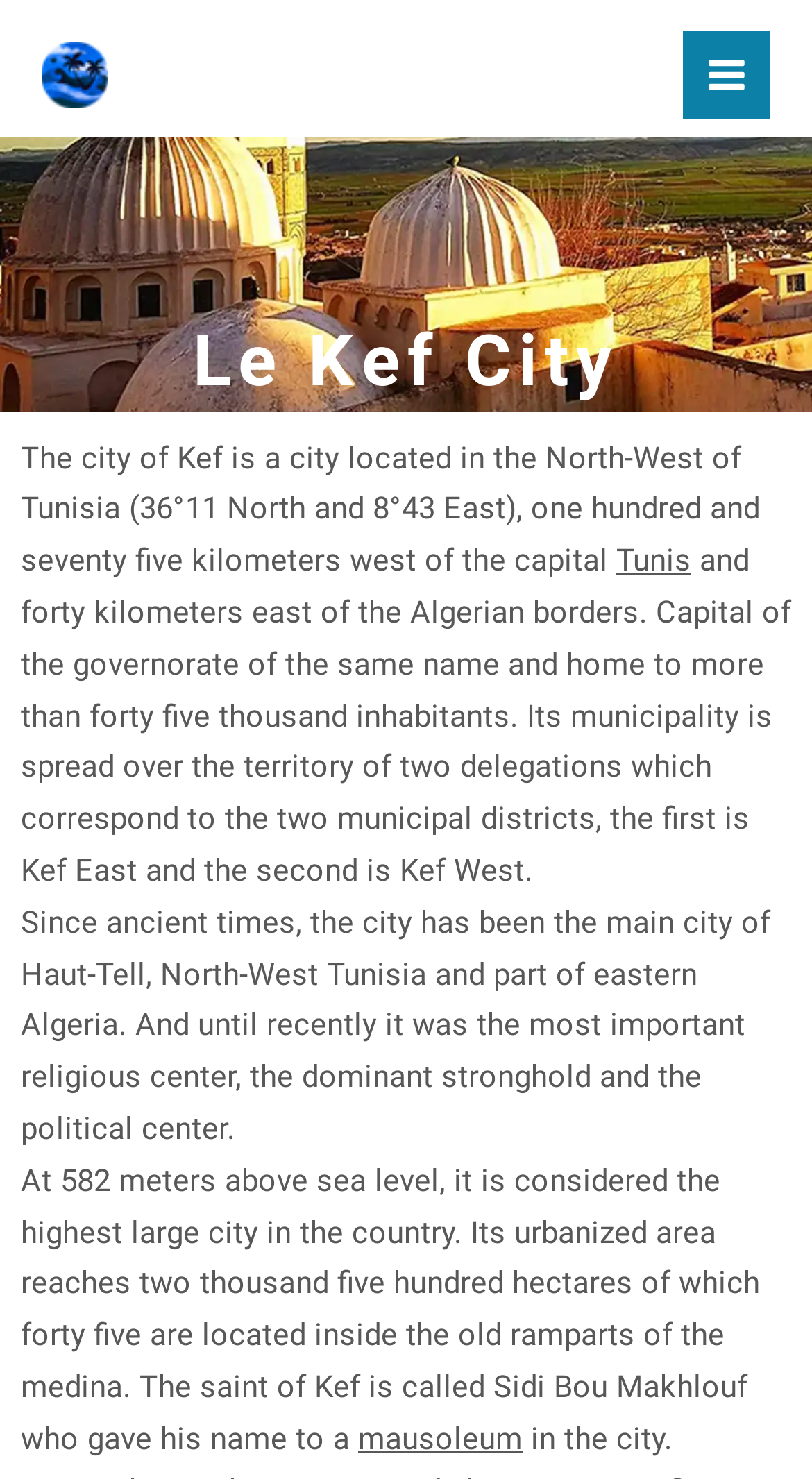What is the location of Le Kef city?
Give a detailed response to the question by analyzing the screenshot.

According to the webpage, Le Kef city is located in the North-West of Tunisia, specifically at 36°11 North and 8°43 East, which is 175 kilometers west of the capital Tunis.